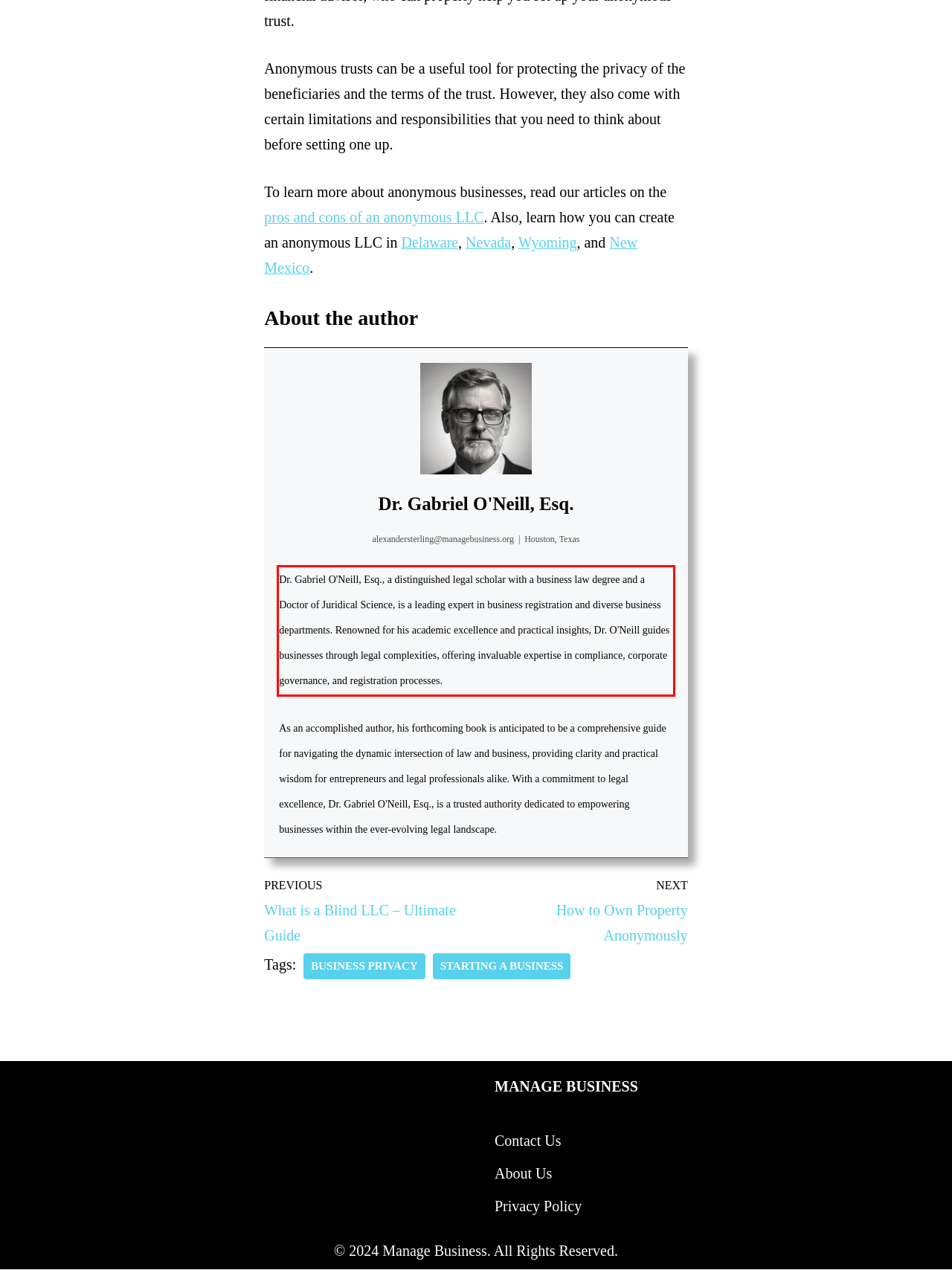Given a screenshot of a webpage with a red bounding box, extract the text content from the UI element inside the red bounding box.

Dr. Gabriel O'Neill, Esq., a distinguished legal scholar with a business law degree and a Doctor of Juridical Science, is a leading expert in business registration and diverse business departments. Renowned for his academic excellence and practical insights, Dr. O'Neill guides businesses through legal complexities, offering invaluable expertise in compliance, corporate governance, and registration processes.